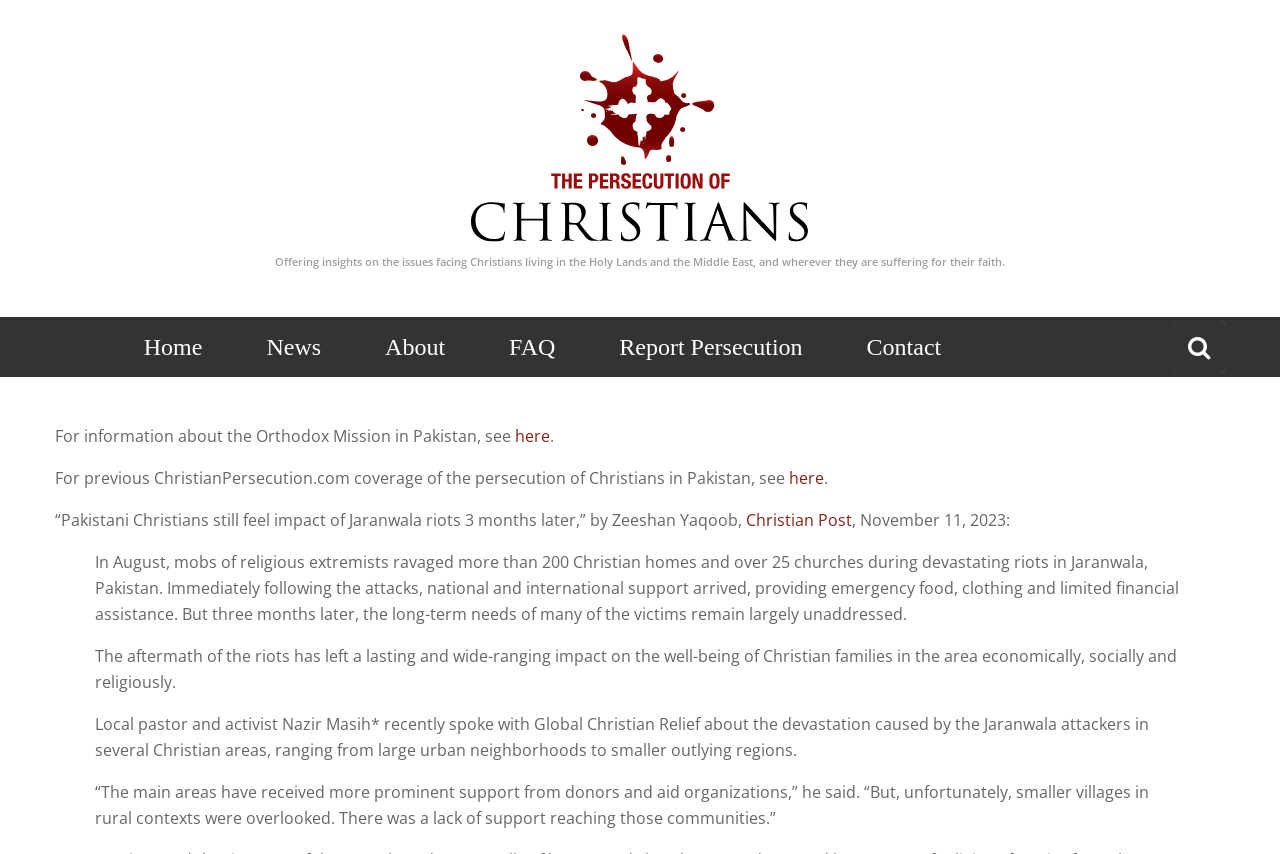Could you locate the bounding box coordinates for the section that should be clicked to accomplish this task: "Click on the 'Christian Post' link".

[0.583, 0.596, 0.666, 0.622]